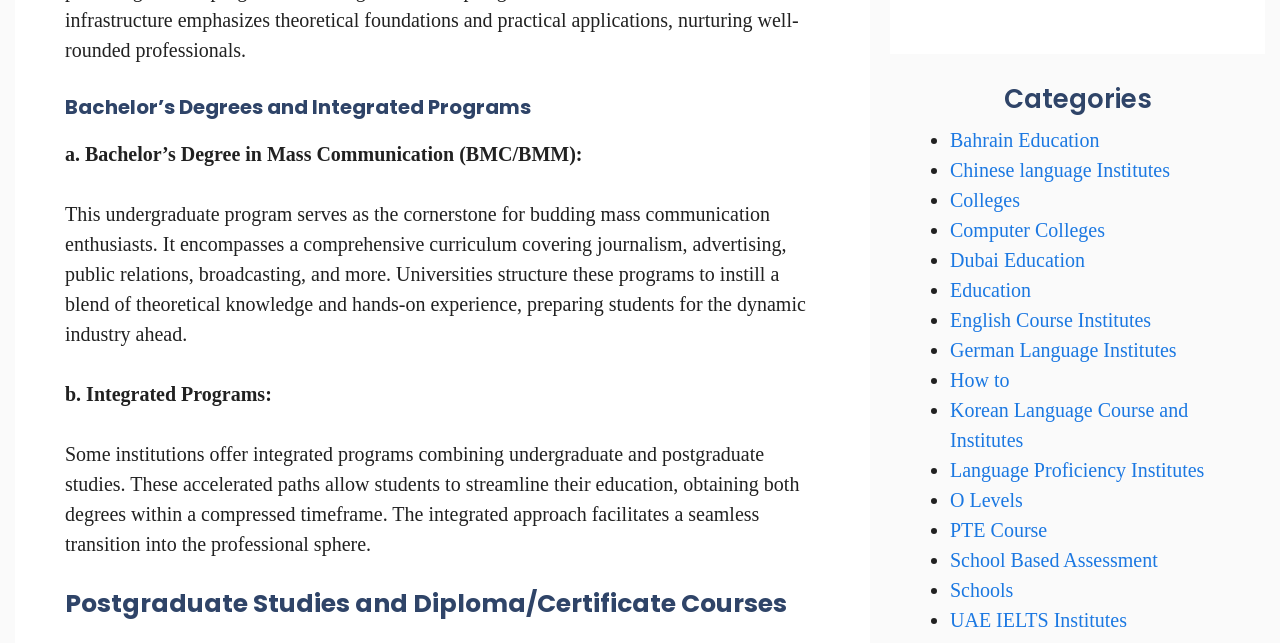How many categories are listed on the webpage?
Analyze the screenshot and provide a detailed answer to the question.

The webpage lists categories under the heading 'Categories' and there are 17 list items, each represented by a bullet point and a link.